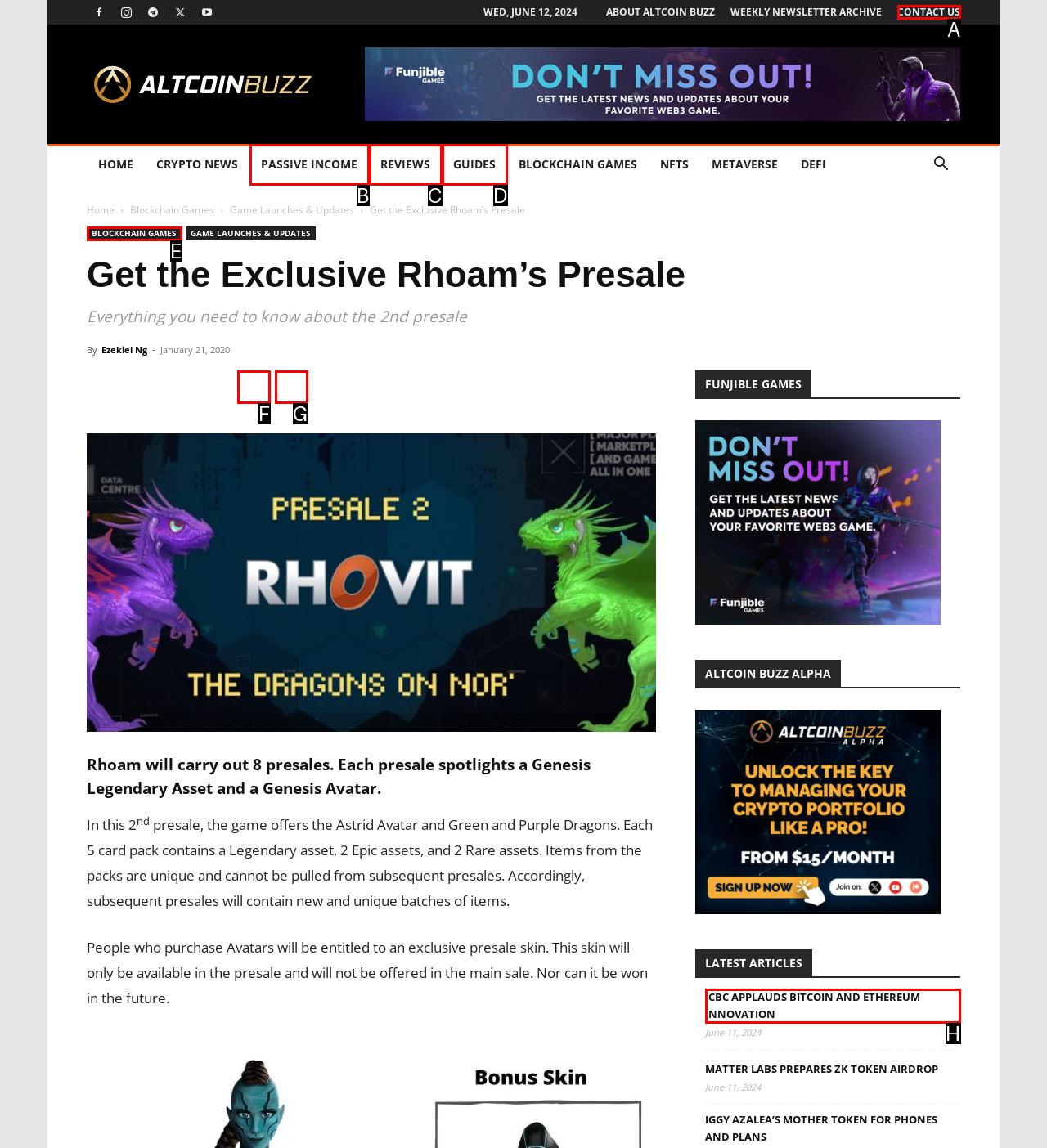Tell me which one HTML element best matches the description: Blockchain Games Answer with the option's letter from the given choices directly.

E